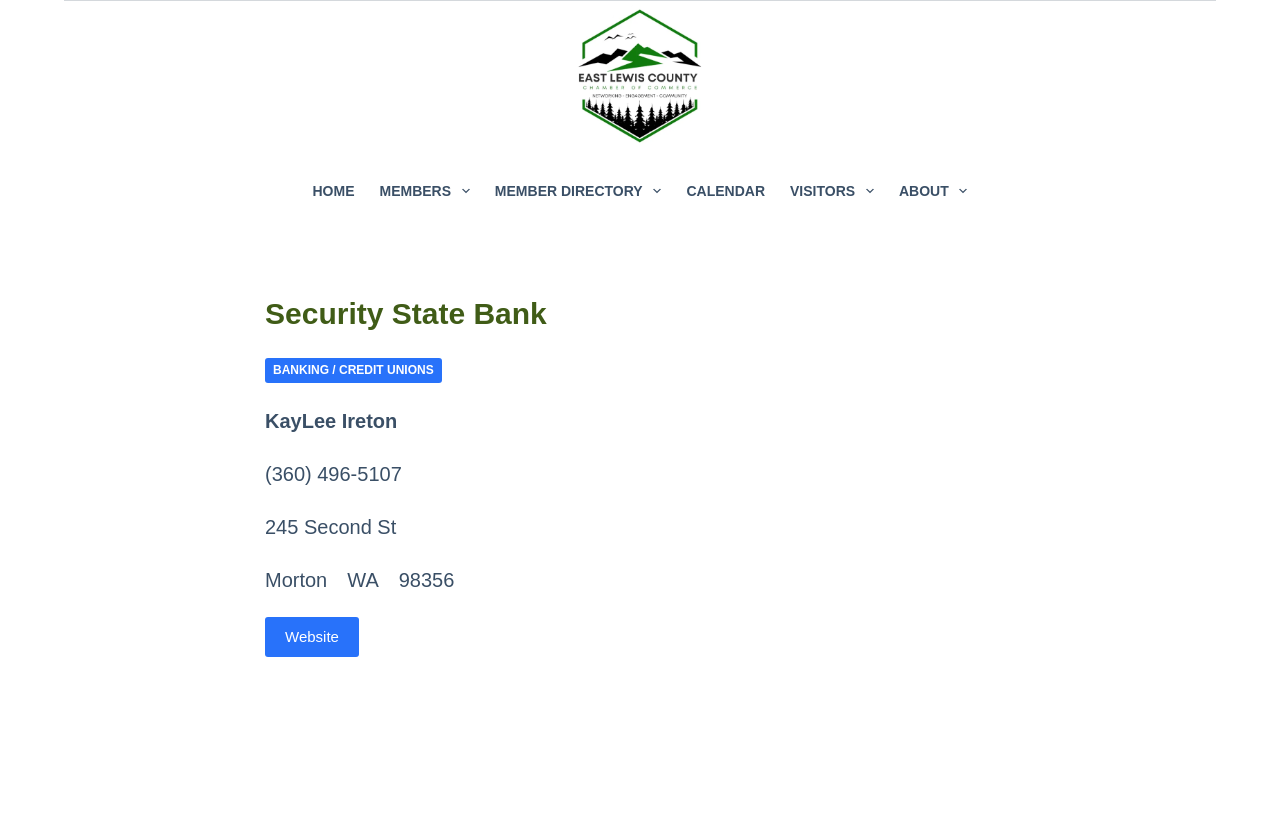What is the phone number of the bank?
Based on the image, provide your answer in one word or phrase.

(360) 496-5107